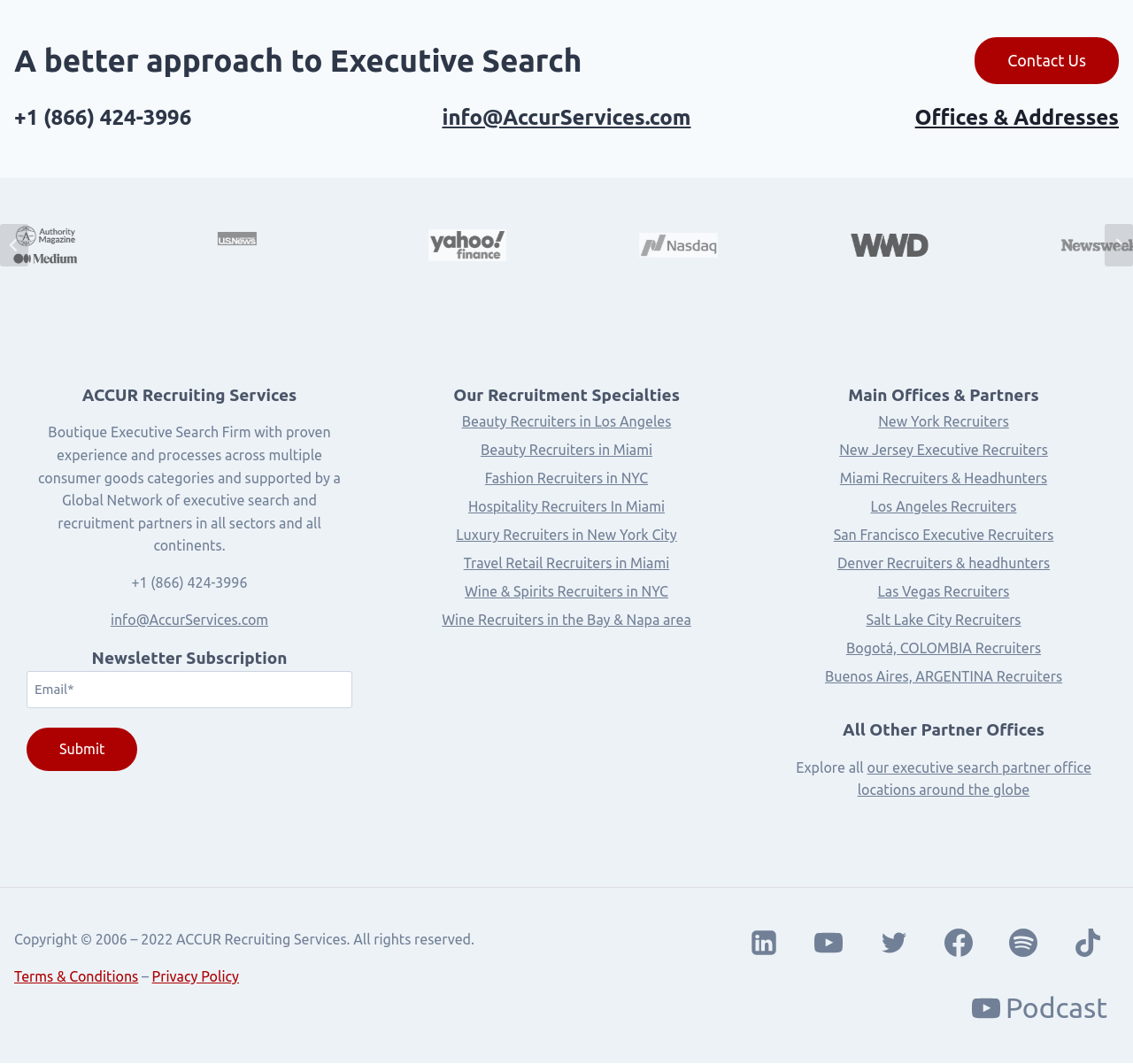Find the bounding box coordinates for the area that should be clicked to accomplish the instruction: "Click Contact Us".

[0.86, 0.035, 0.987, 0.079]